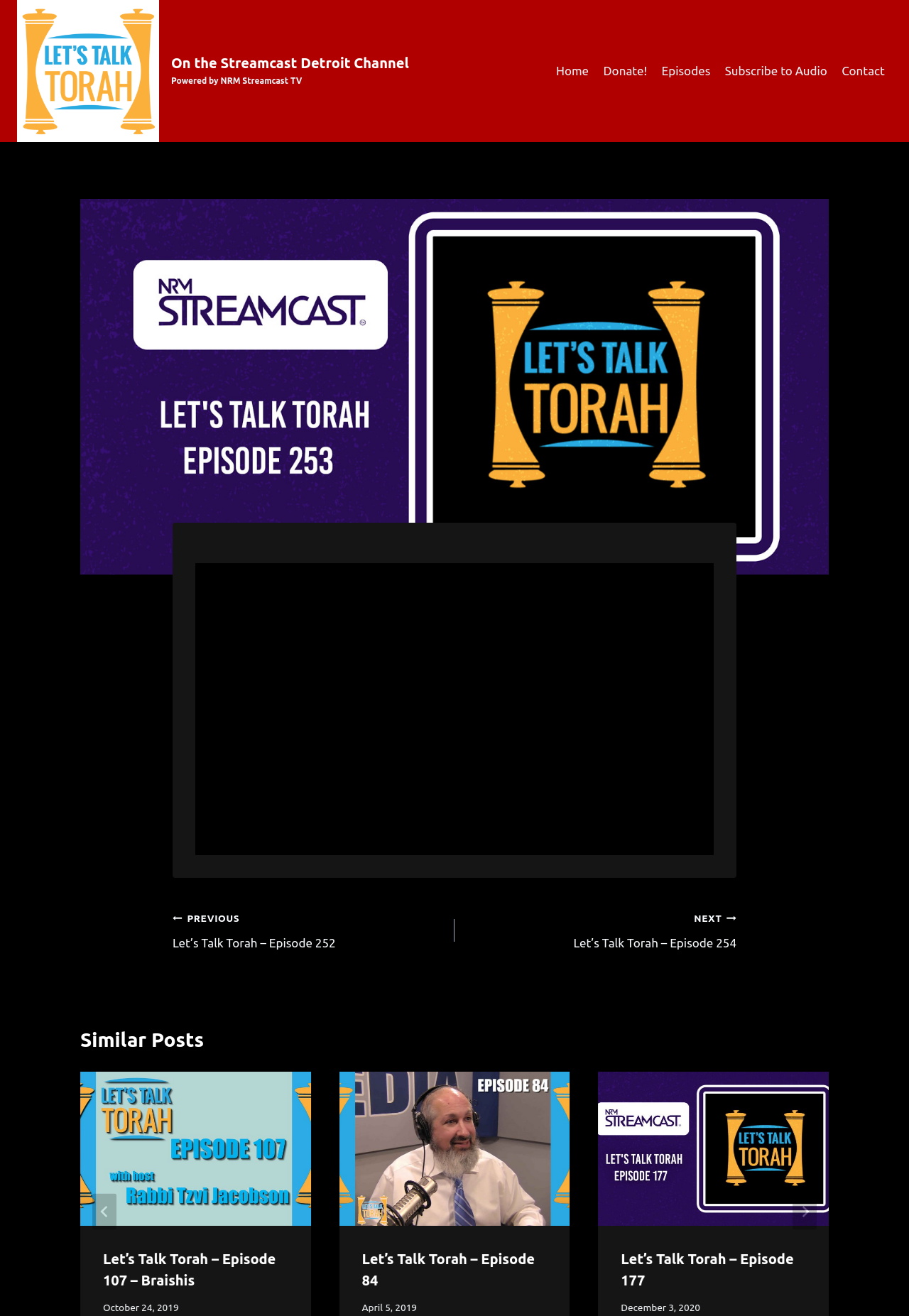Please provide the bounding box coordinates for the UI element as described: "aria-label="Go to last slide"". The coordinates must be four floats between 0 and 1, represented as [left, top, right, bottom].

[0.102, 0.907, 0.128, 0.934]